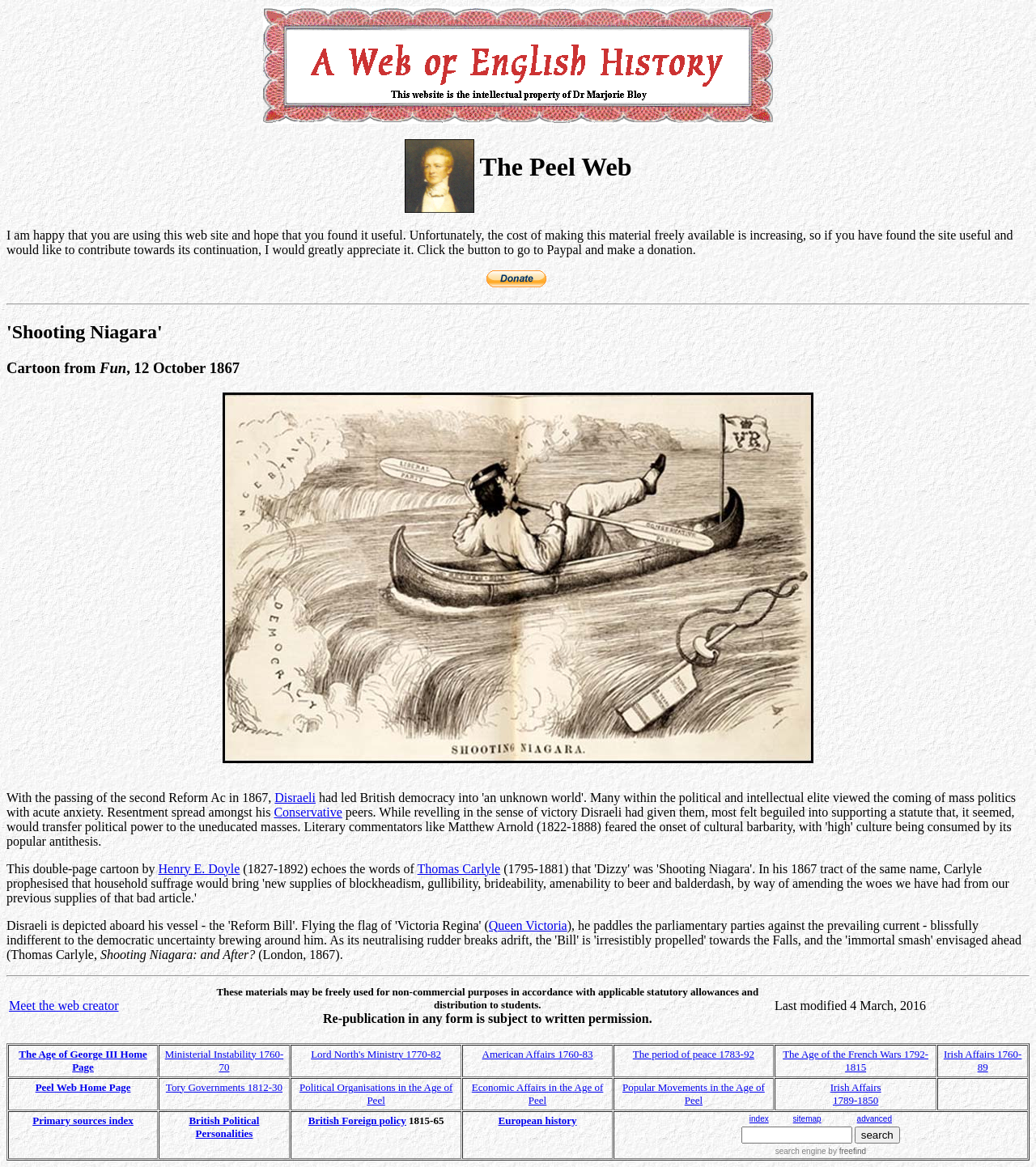Please determine the bounding box coordinates for the element with the description: "Disraeli".

[0.265, 0.677, 0.305, 0.689]